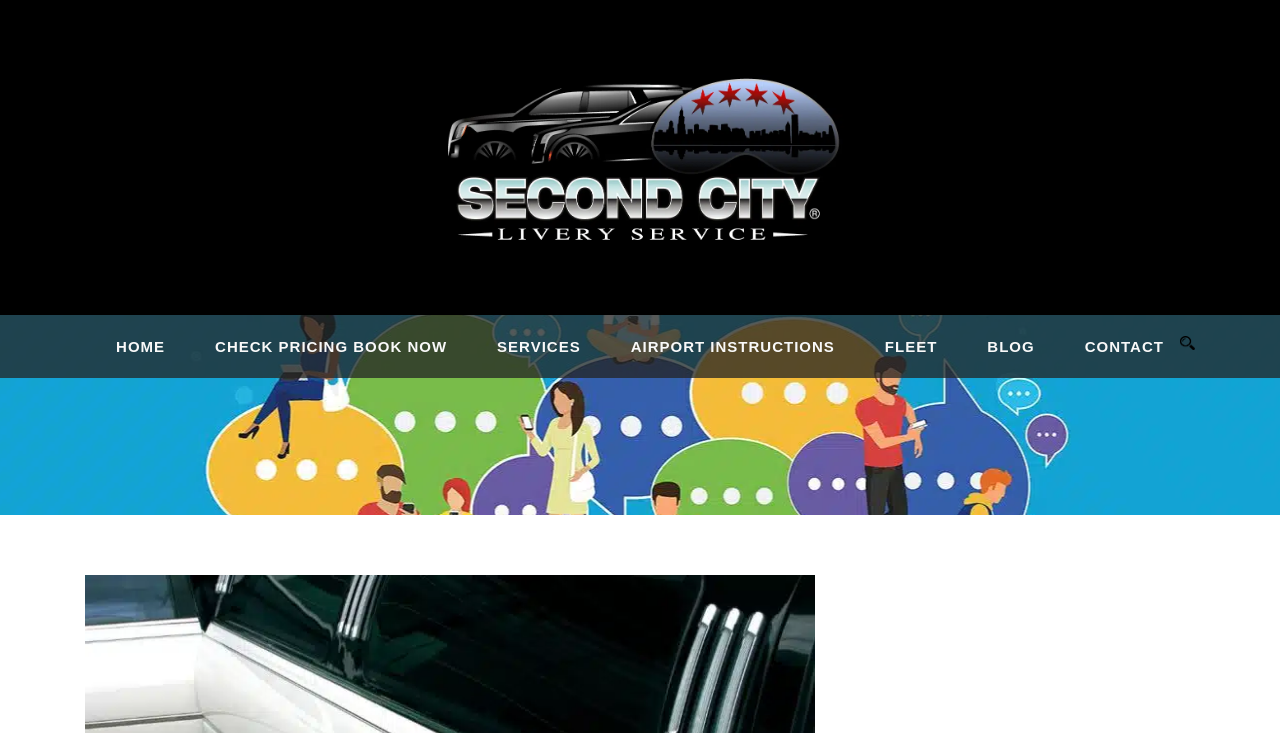Locate the bounding box coordinates for the element described below: "Contact". The coordinates must be four float values between 0 and 1, formatted as [left, top, right, bottom].

[0.808, 0.455, 0.909, 0.516]